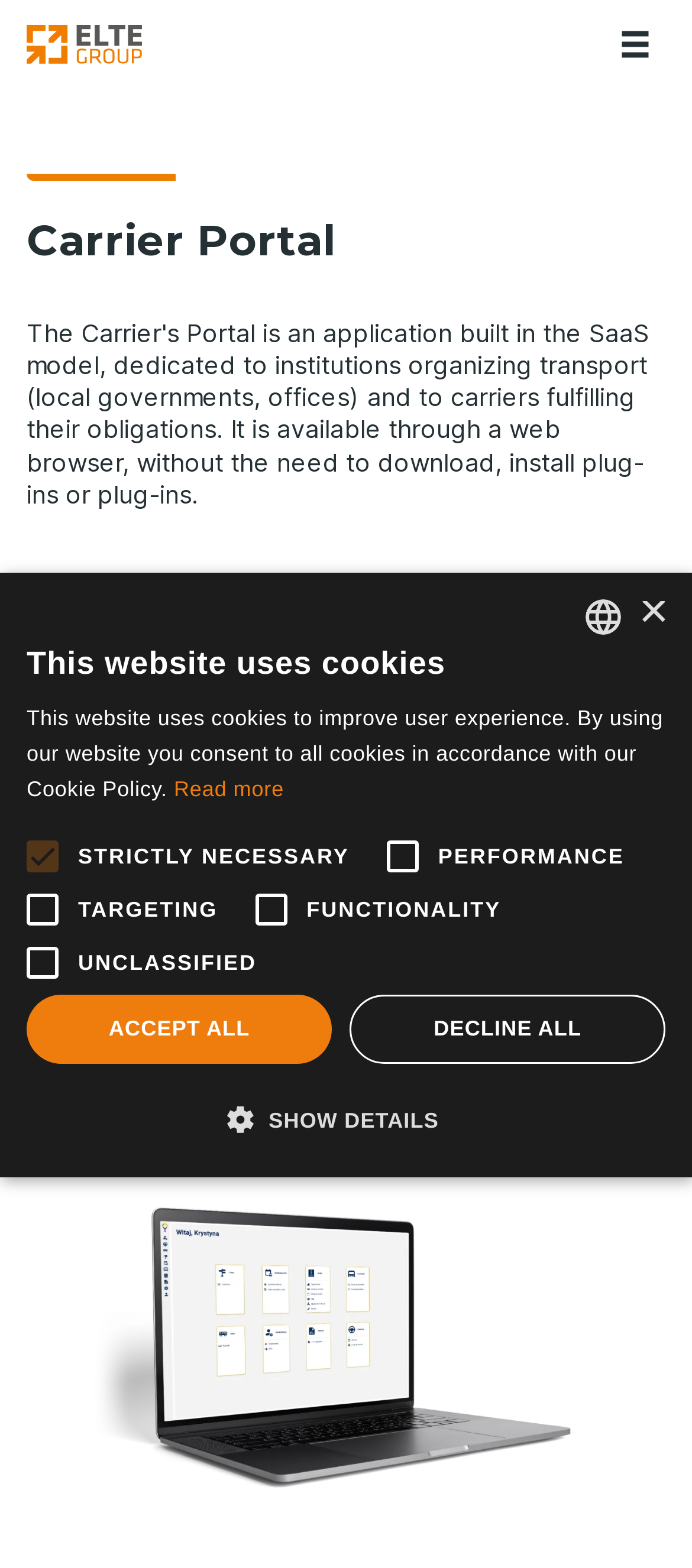What is the function of the home screen?
Please craft a detailed and exhaustive response to the question.

The webpage mentions that the home screen has shortcuts to the most frequently used functionalities, which suggests that the function of the home screen is to provide ease of use for users by giving them quick access to the application's key features.